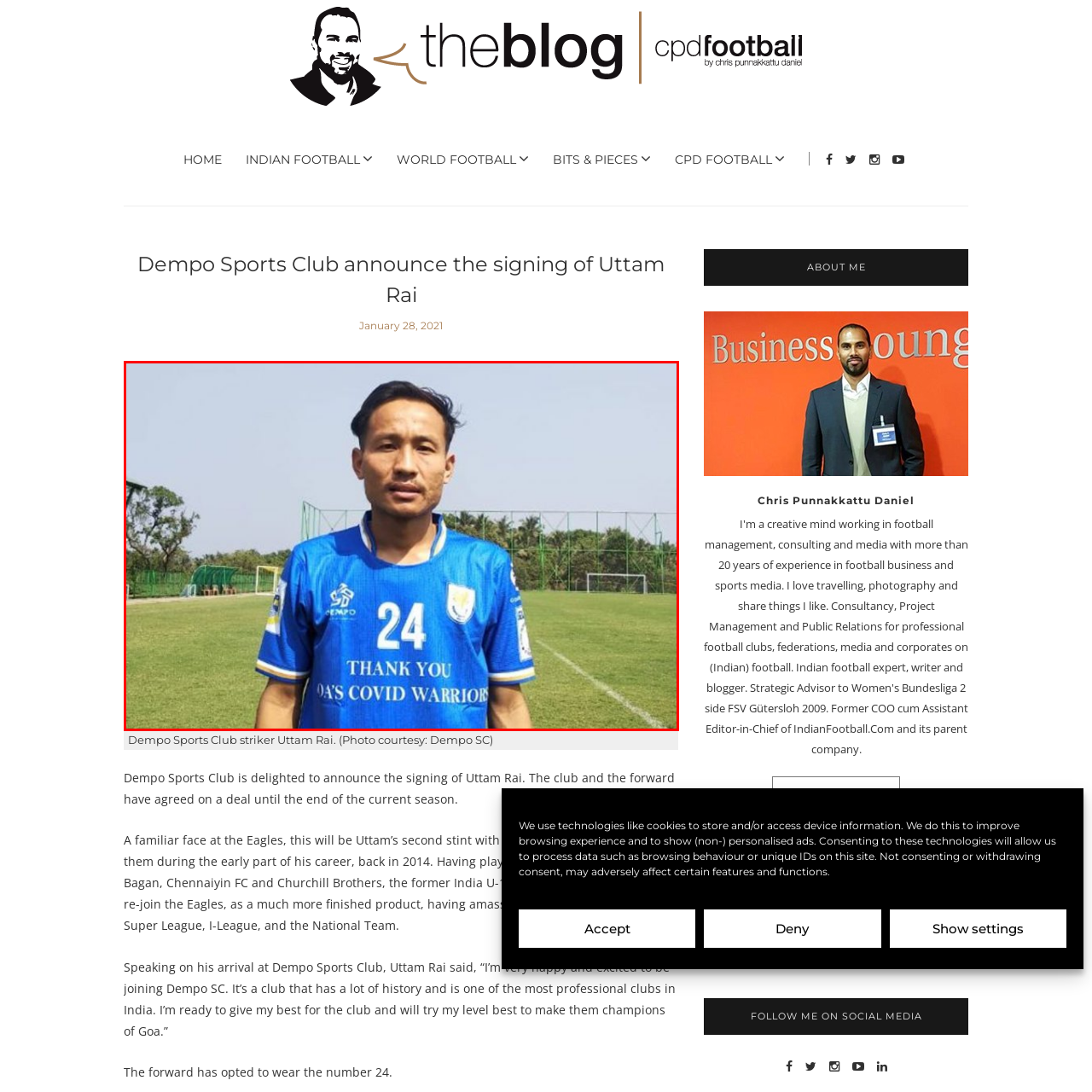When did Uttam Rai previously play for Dempo Sports Club?
Examine the red-bounded area in the image carefully and respond to the question with as much detail as possible.

According to the caption, Uttam Rai's return to Dempo Sports Club marks the rekindling of his association with the team after previously playing for them back in 2014.